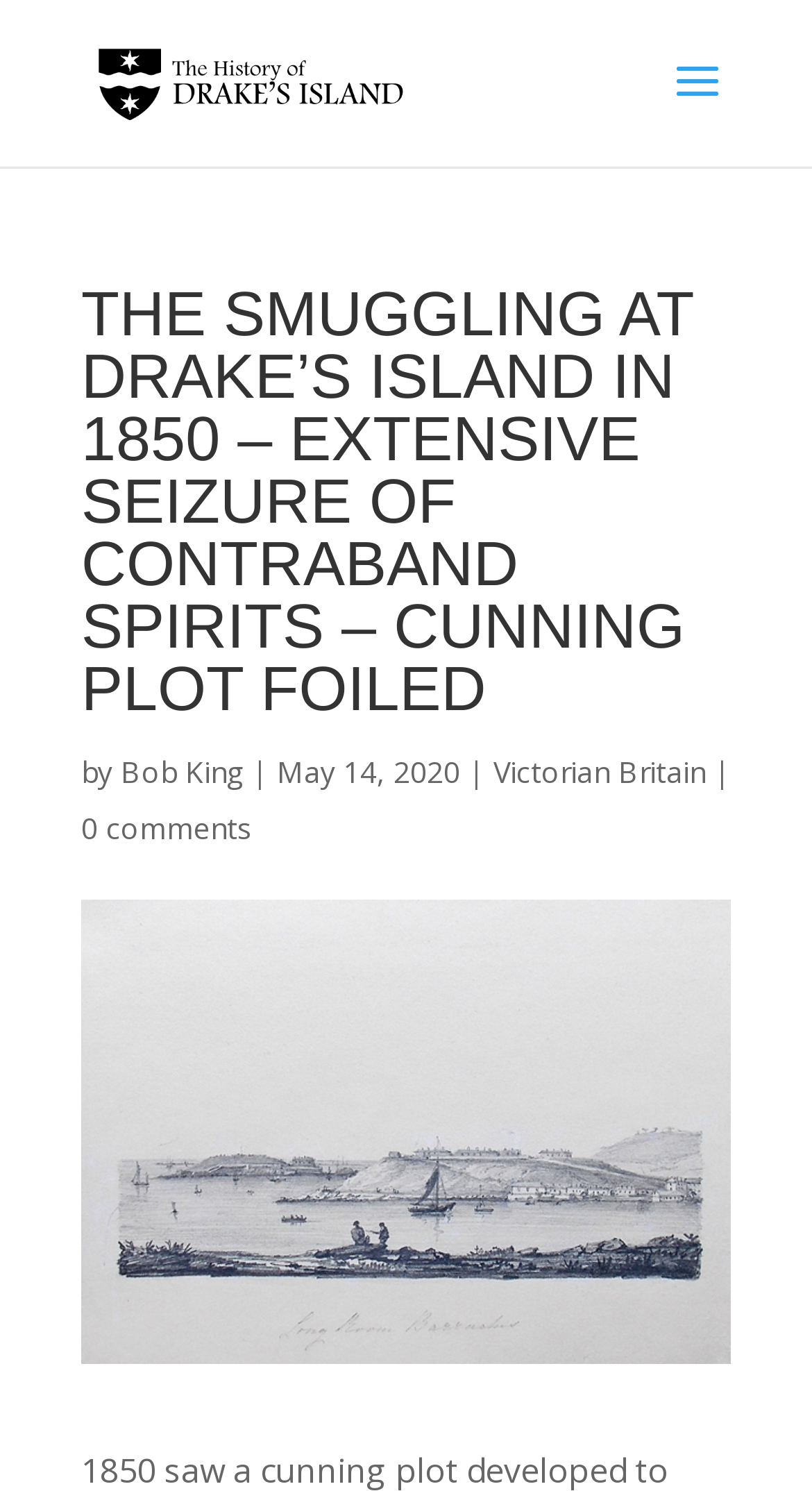Identify the main heading of the webpage and provide its text content.

THE SMUGGLING AT DRAKE’S ISLAND IN 1850 – EXTENSIVE SEIZURE OF CONTRABAND SPIRITS – CUNNING PLOT FOILED